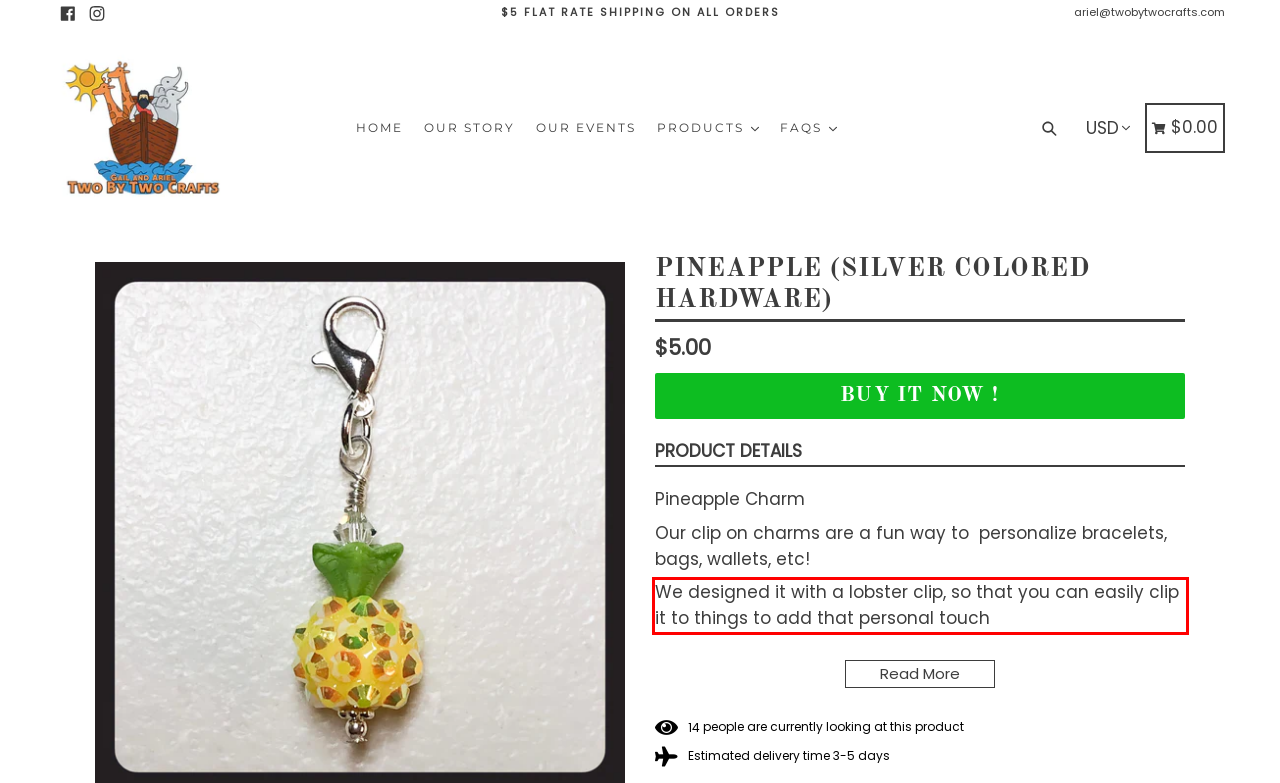Identify the text inside the red bounding box in the provided webpage screenshot and transcribe it.

We designed it with a lobster clip, so that you can easily clip it to things to add that personal touch